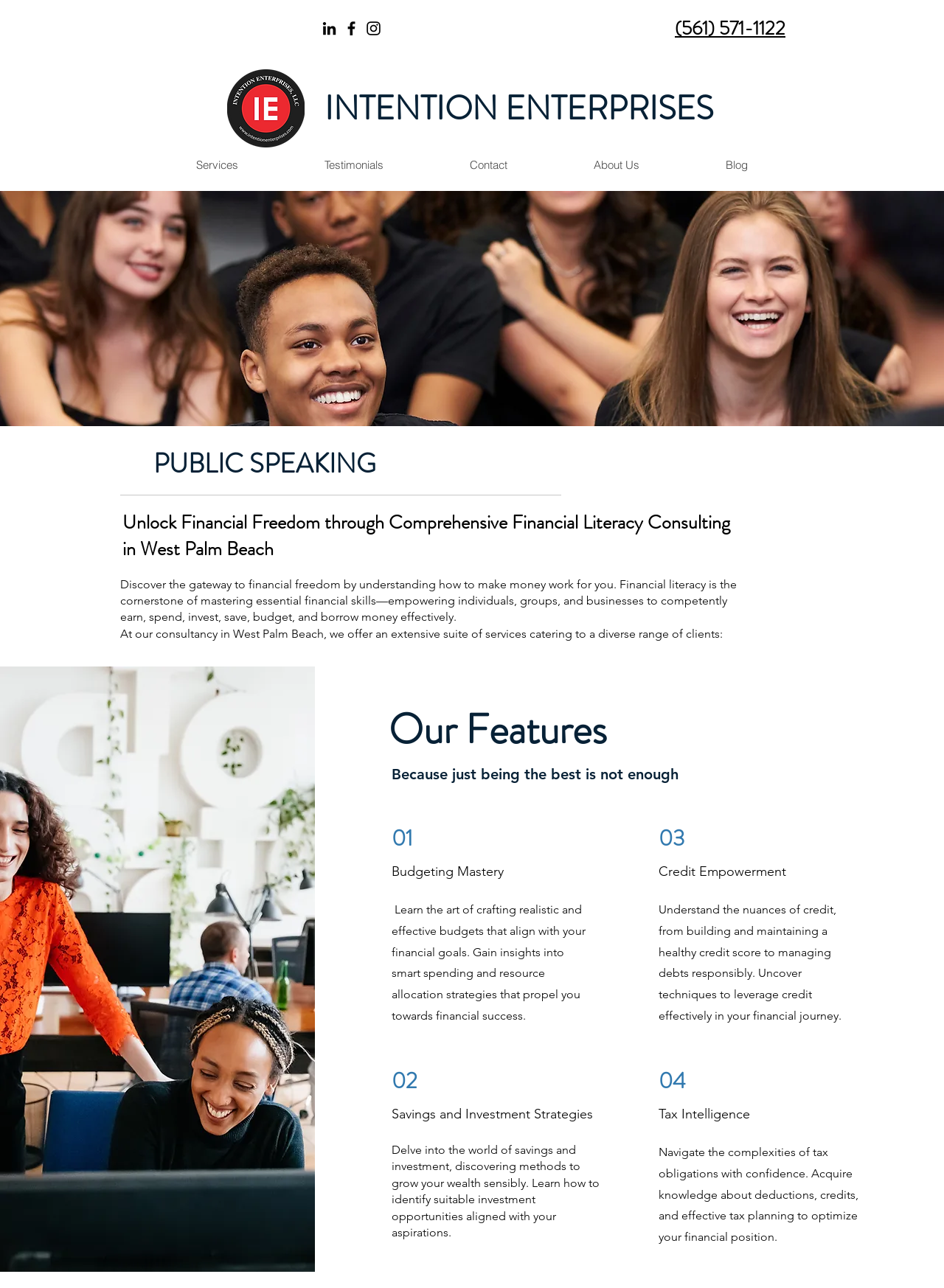Based on the image, please elaborate on the answer to the following question:
How many features are listed on the webpage?

I found the number of features by counting the headings with the text 'Budgeting Mastery', 'Savings and Investment Strategies', 'Credit Empowerment', and 'Tax Intelligence' which are located below the description of the consultancy's services.